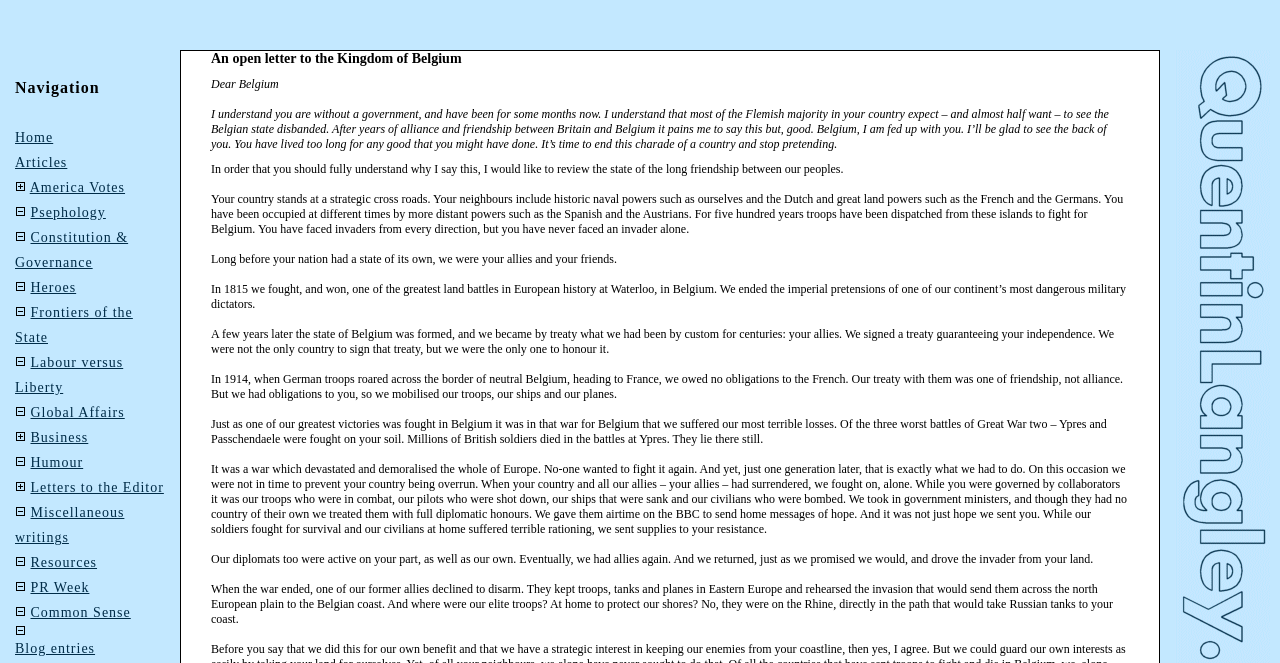Find and indicate the bounding box coordinates of the region you should select to follow the given instruction: "Read the article 'An open letter to the Kingdom of Belgium'".

[0.165, 0.077, 0.882, 0.101]